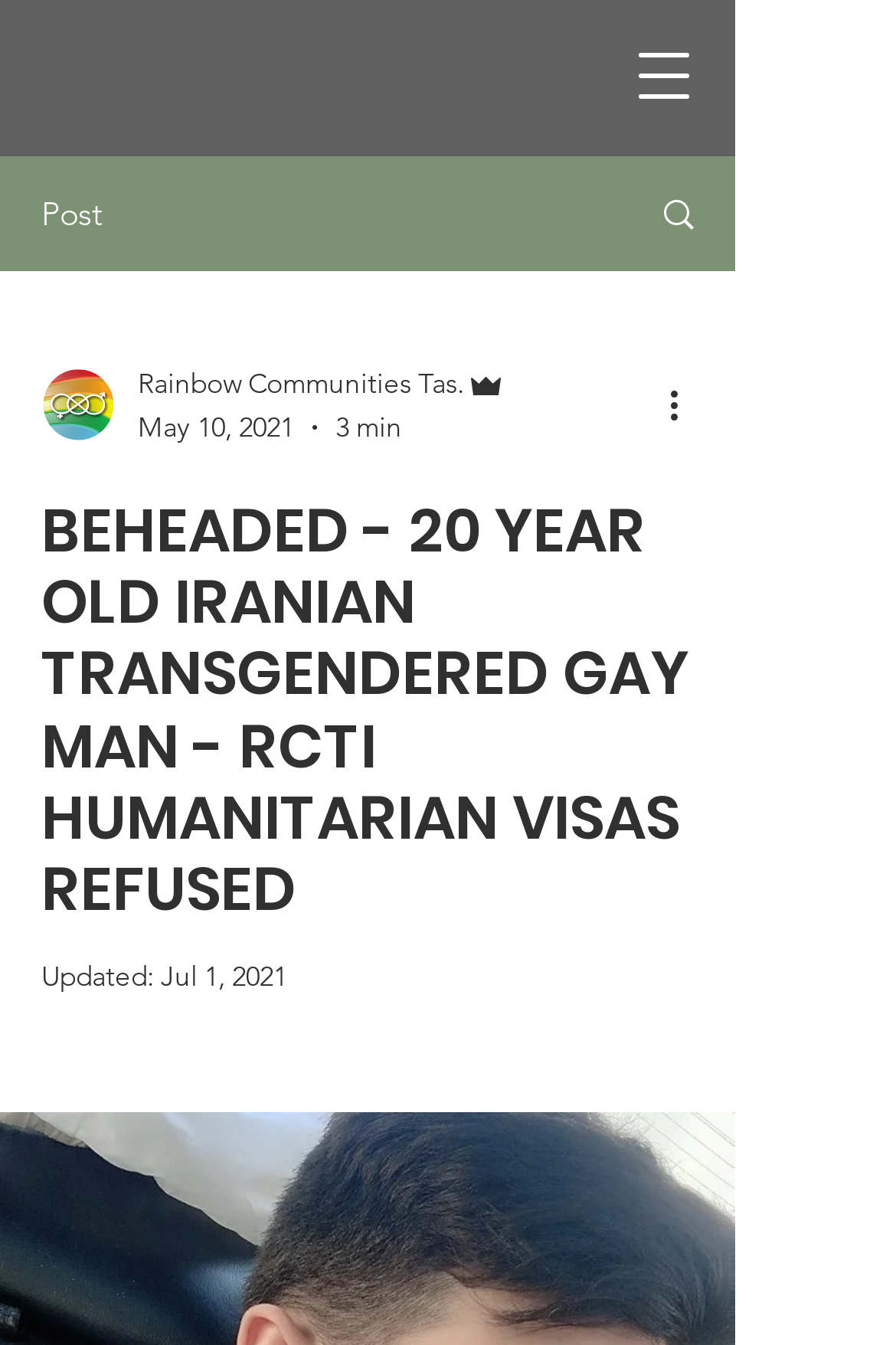Provide the text content of the webpage's main heading.

BEHEADED - 20 YEAR OLD IRANIAN TRANSGENDERED GAY MAN - RCTI HUMANITARIAN VISAS REFUSED